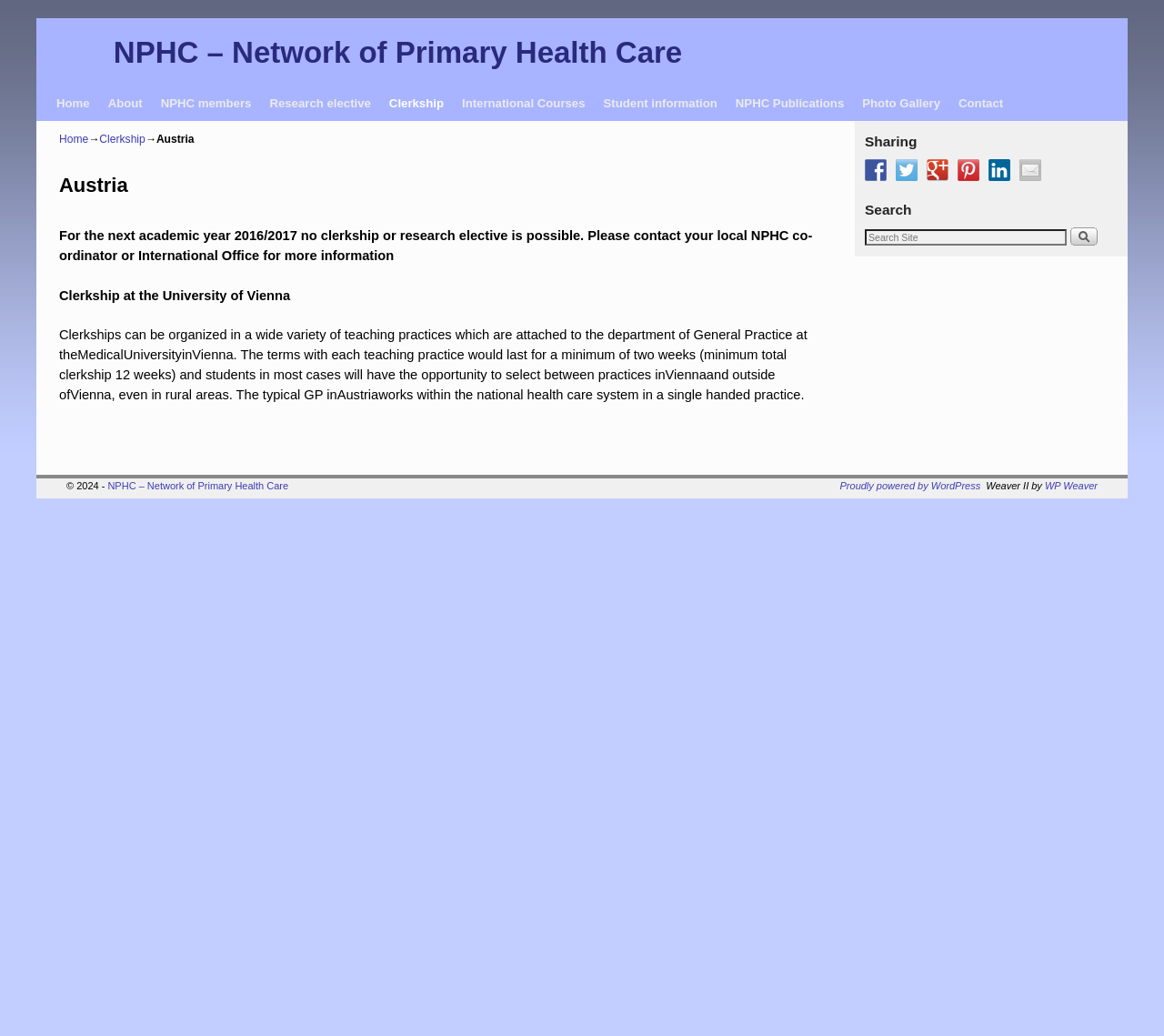Determine the bounding box coordinates for the UI element with the following description: "Skip to primary content". The coordinates should be four float numbers between 0 and 1, represented as [left, top, right, bottom].

[0.031, 0.084, 0.119, 0.098]